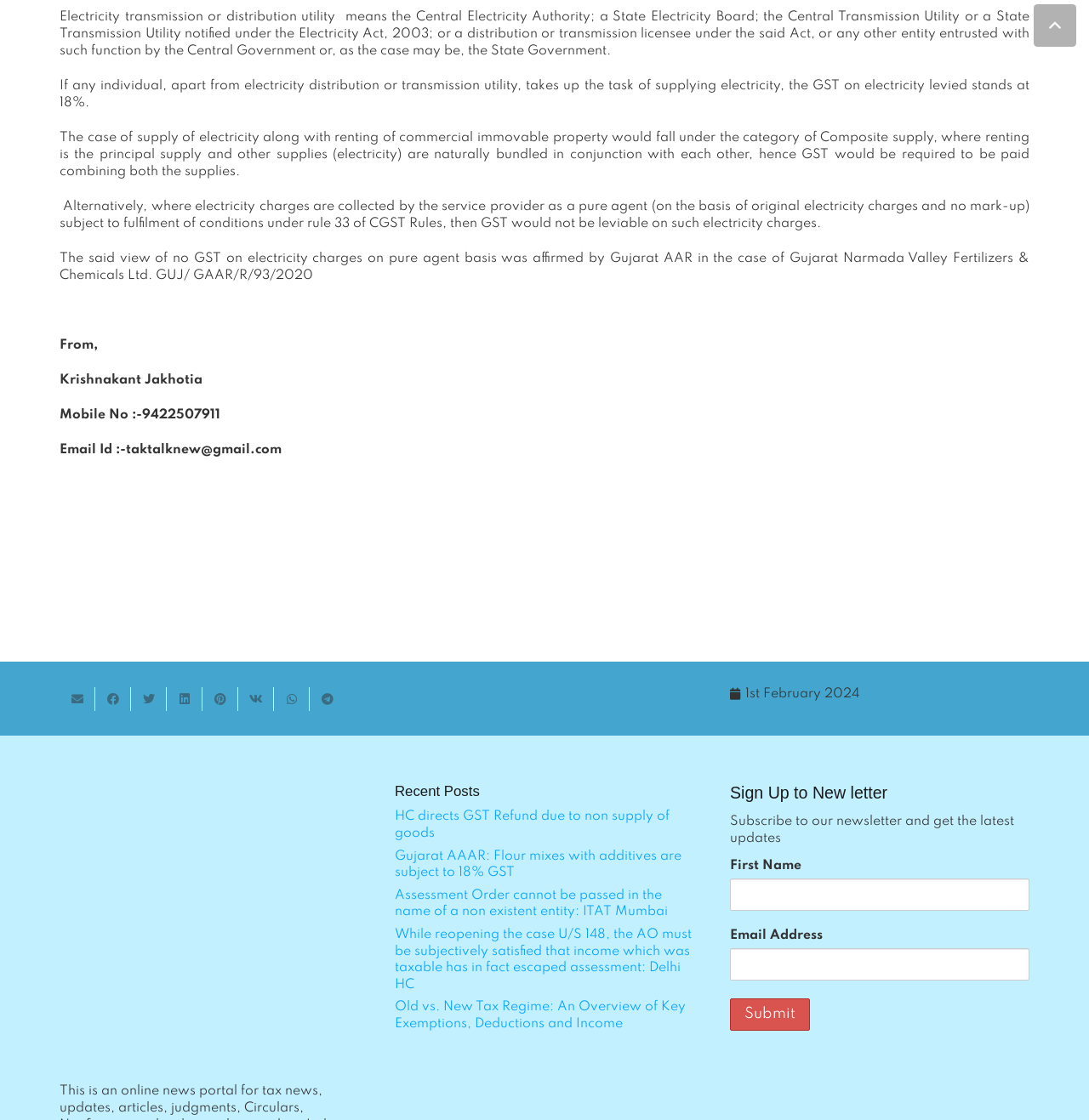Using floating point numbers between 0 and 1, provide the bounding box coordinates in the format (top-left x, top-left y, bottom-right x, bottom-right y). Locate the UI element described here: aria-label="Tweet this" title="Tweet this"

[0.12, 0.613, 0.153, 0.635]